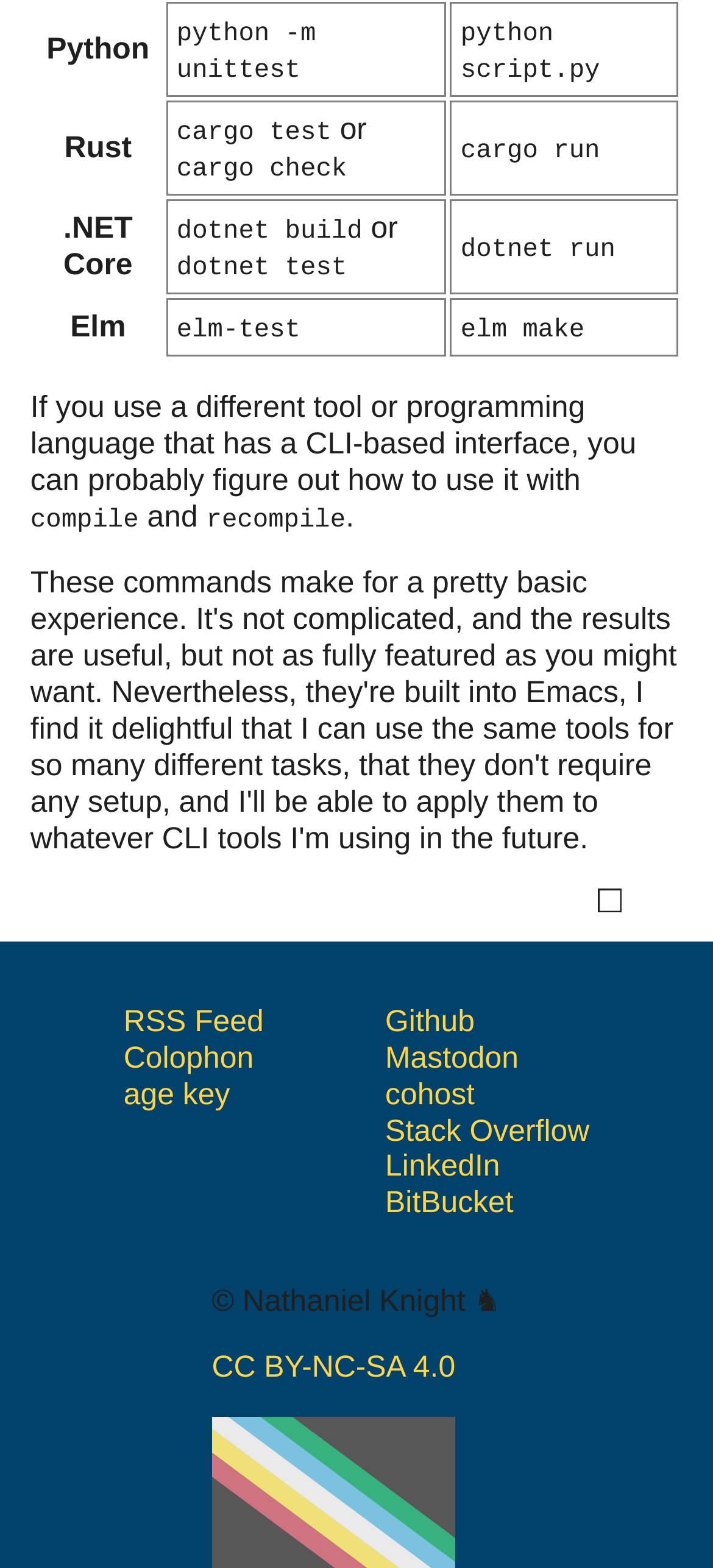For the following element description, predict the bounding box coordinates in the format (top-left x, top-left y, bottom-right x, bottom-right y). All values should be floating point numbers between 0 and 1. Description: Colophon

[0.173, 0.663, 0.356, 0.685]